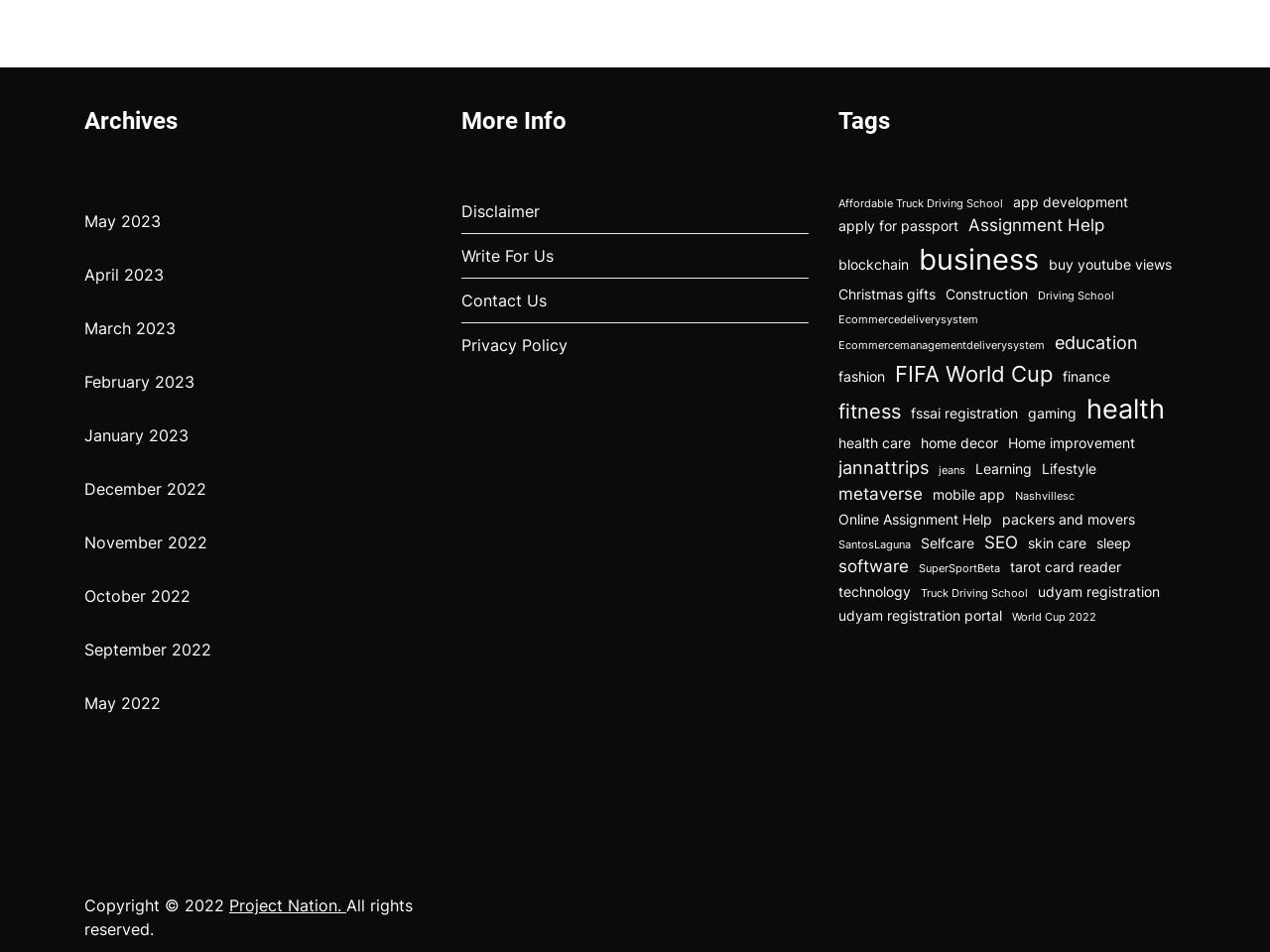Extract the bounding box of the UI element described as: "Commercial Litigation Review".

None